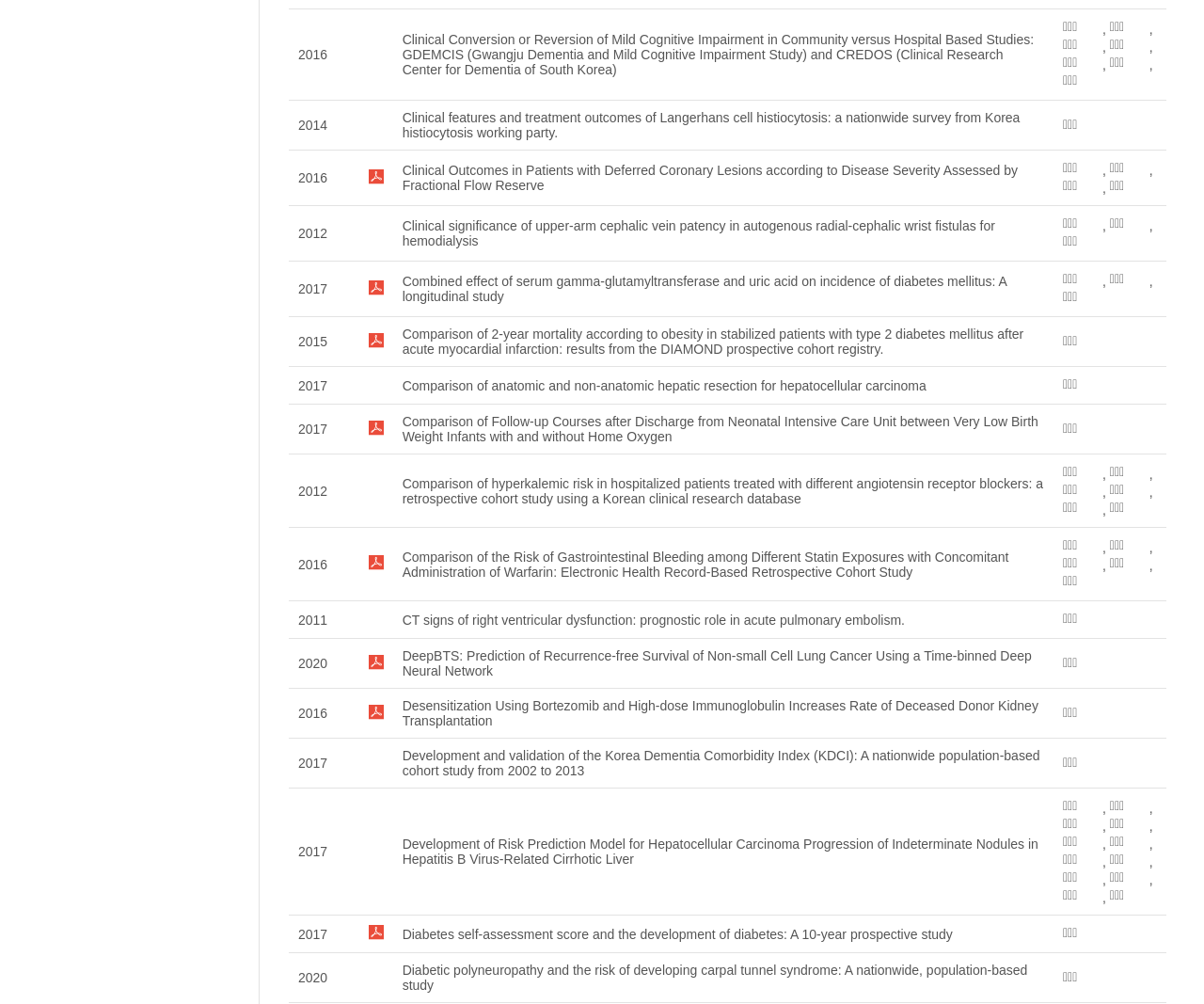Please specify the bounding box coordinates of the clickable region necessary for completing the following instruction: "View author '박준은'". The coordinates must consist of four float numbers between 0 and 1, i.e., [left, top, right, bottom].

[0.883, 0.116, 0.916, 0.131]